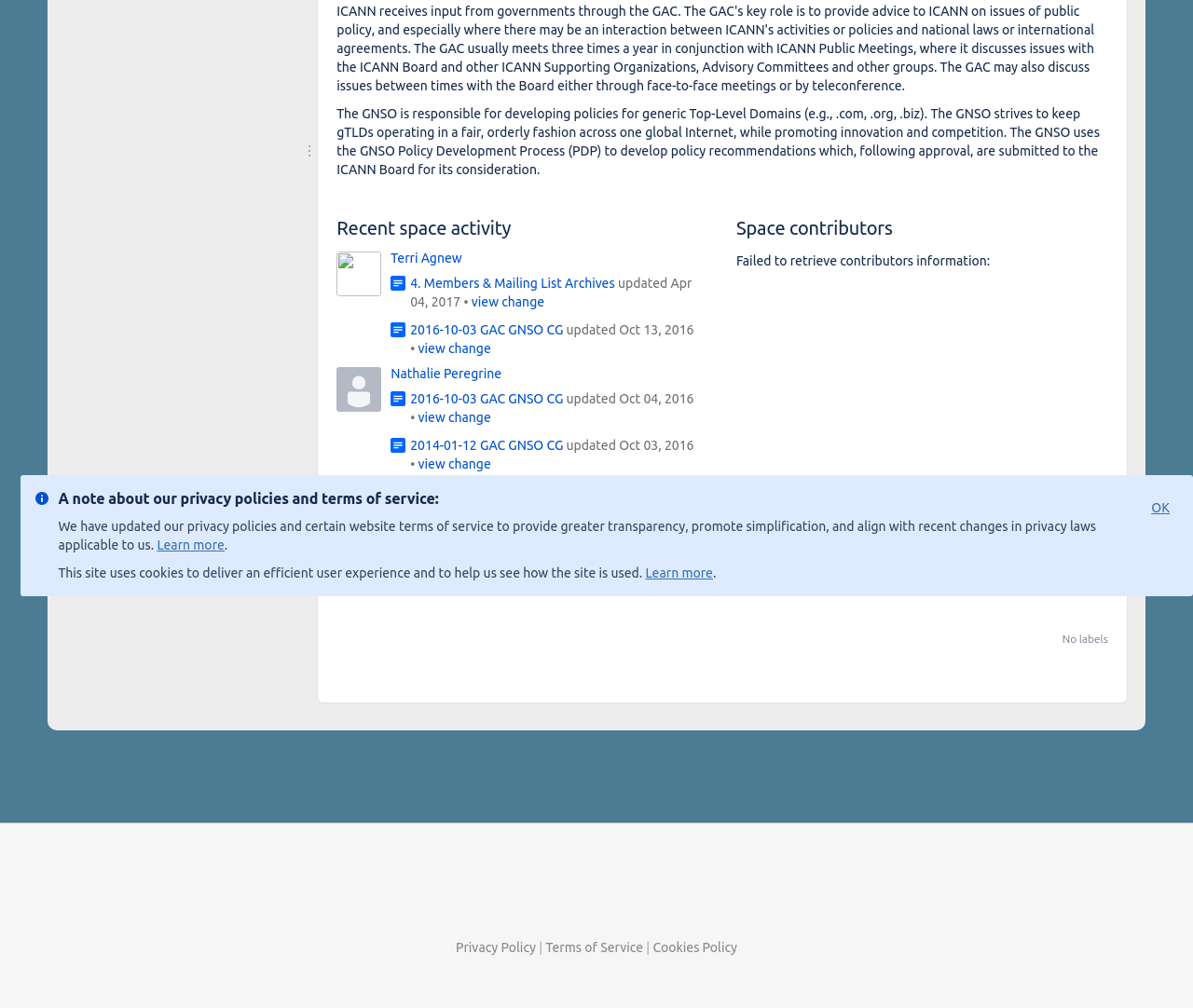Find the bounding box of the UI element described as: "Terms of Service". The bounding box coordinates should be given as four float values between 0 and 1, i.e., [left, top, right, bottom].

[0.457, 0.932, 0.539, 0.947]